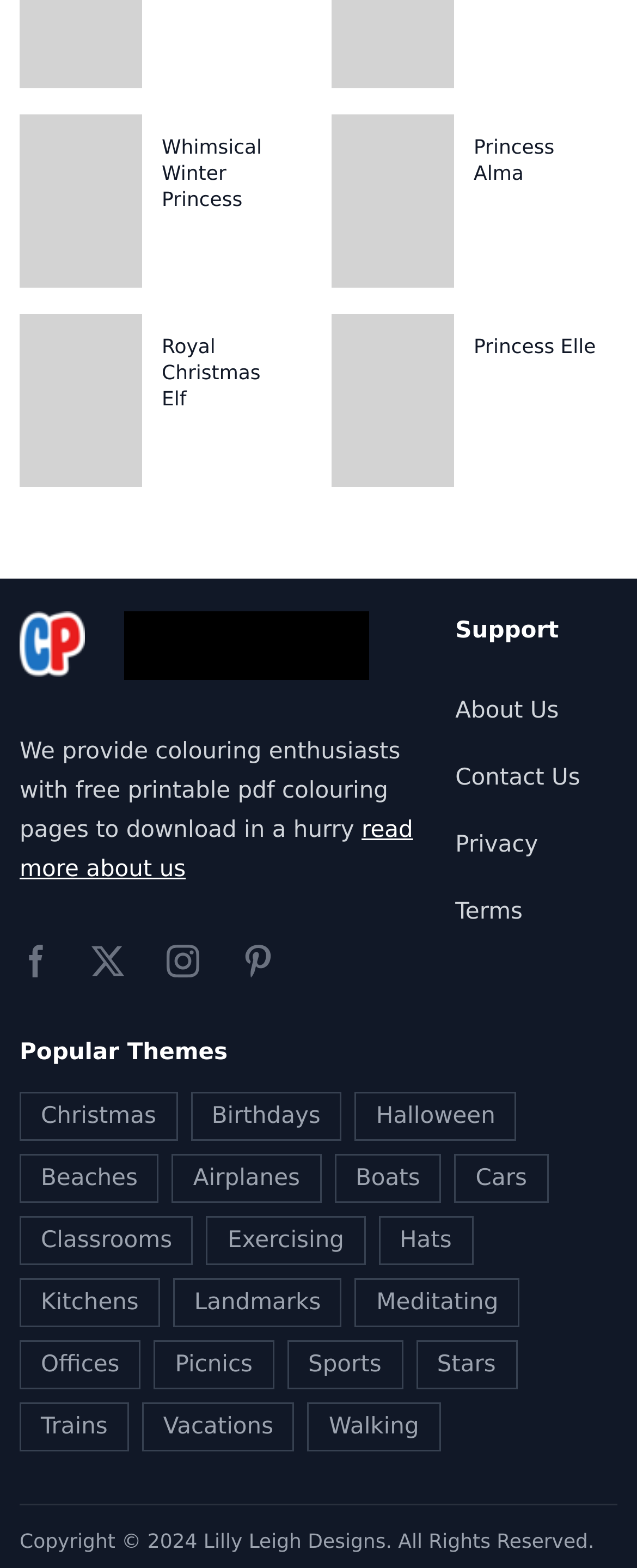Find the bounding box coordinates of the area that needs to be clicked in order to achieve the following instruction: "Colour in pictures". The coordinates should be specified as four float numbers between 0 and 1, i.e., [left, top, right, bottom].

[0.031, 0.39, 0.133, 0.433]